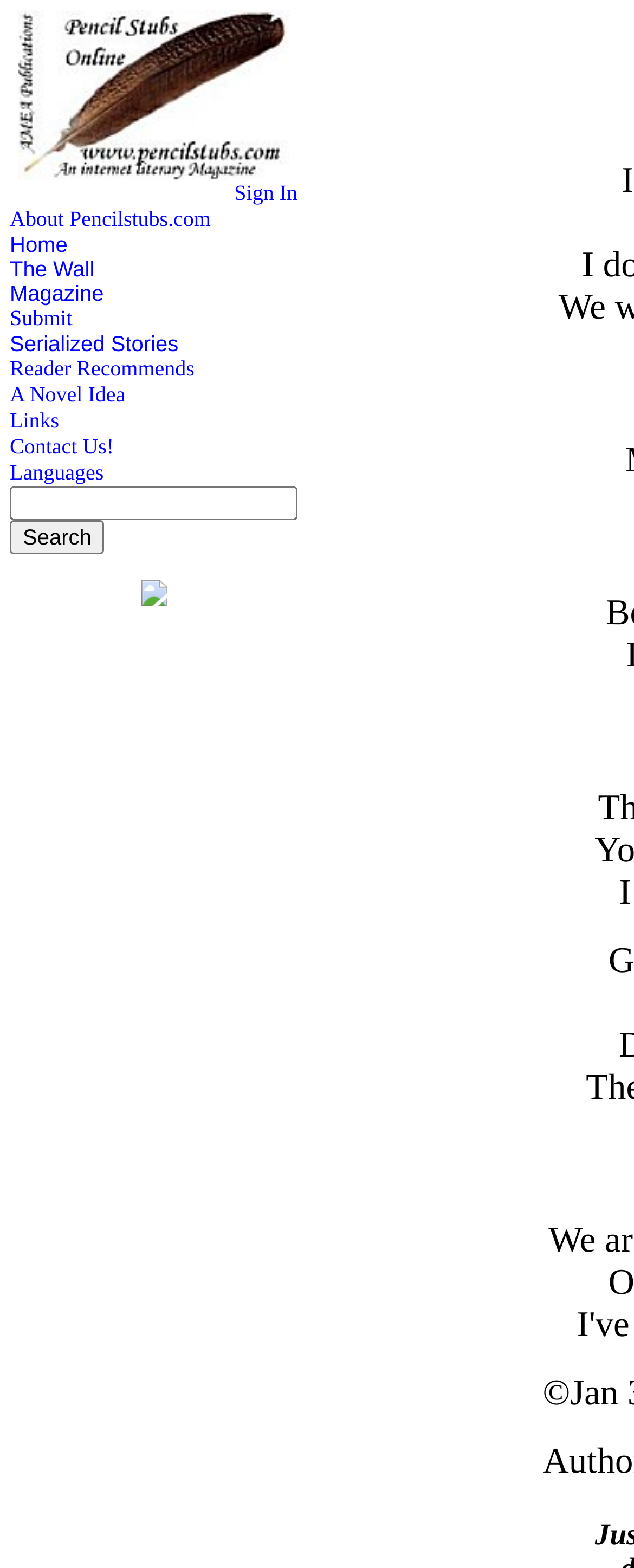Refer to the image and provide a thorough answer to this question:
What is the last item in the top navigation bar?

I looked at the last DescriptionListTerm element in the top navigation bar and found that it contains a link with the text 'Languages'.